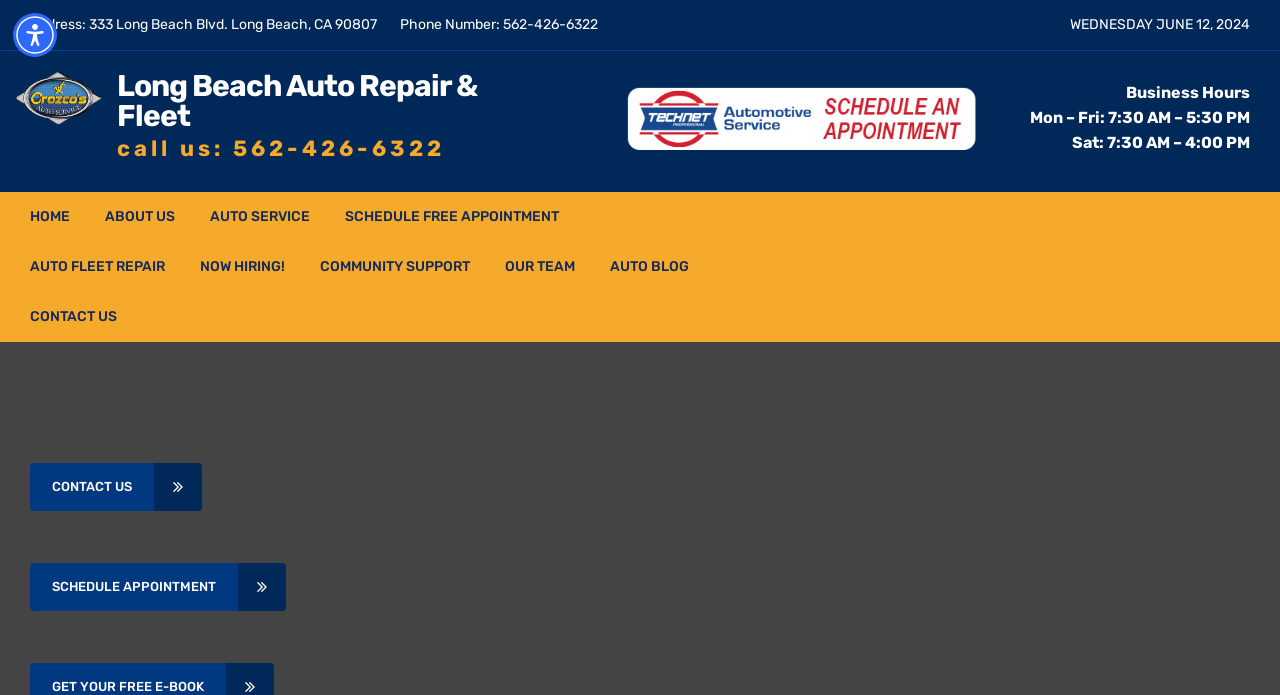Extract the primary heading text from the webpage.

Power Steering Repair and Troubleshooting Recommendations